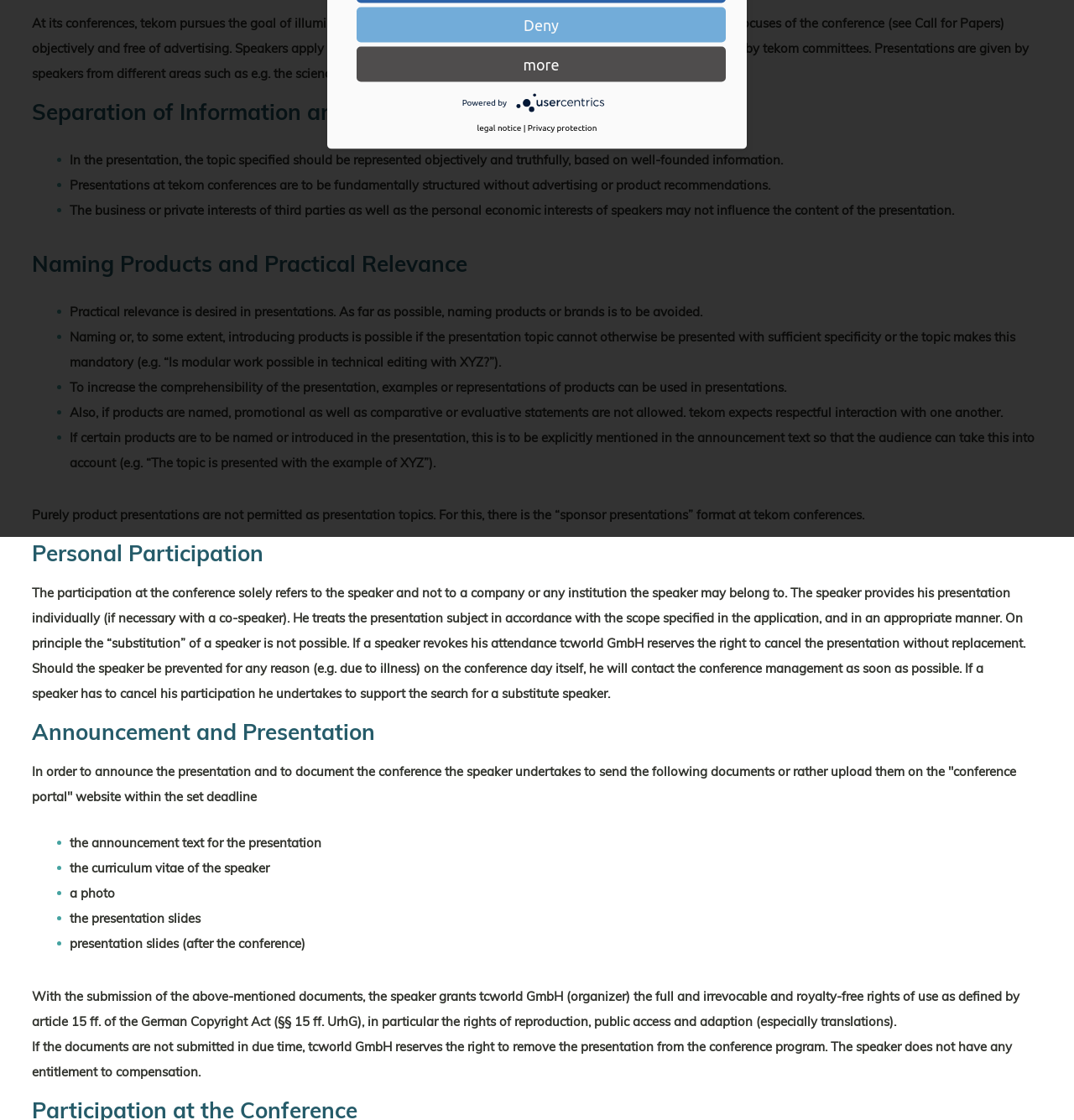Based on the provided description, "Deny", find the bounding box of the corresponding UI element in the screenshot.

[0.332, 0.006, 0.676, 0.038]